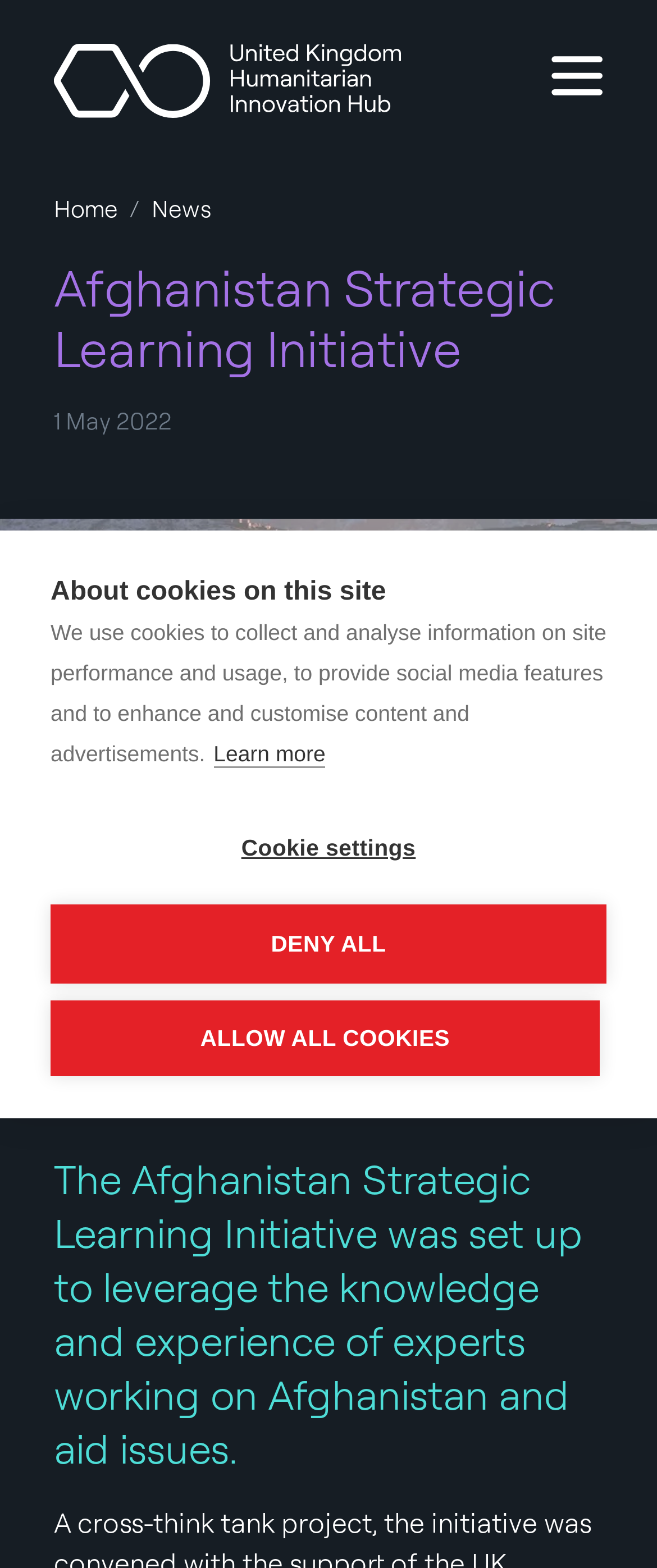Summarize the webpage with a detailed and informative caption.

The webpage is about the Afghanistan Strategic Learning Initiative, which aims to leverage the knowledge and experience of experts working on Afghanistan and aid issues. At the top left corner, there is a link to the United Kingdom Humanitarian Innovation Hub, accompanied by an image of the same. Next to it, on the top right corner, is a link to the menu.

Below the menu, there is a navigation breadcrumb with two links: "Home" and "News". The title of the webpage, "Afghanistan Strategic Learning Initiative", is displayed prominently in the middle of the top section.

On the left side of the page, there is a date "1 May 2022" displayed. Below it, there is a large image that spans the entire width of the page, which is likely a banner or a header image related to the Afghanistan Strategic Learning Initiative.

At the bottom of the page, there is a dialog box about cookies on the site, which is not currently active. The dialog box contains a description of how cookies are used on the site, along with three buttons: "Learn more", "Cookie settings", "DENY ALL", and "ALLOW ALL COOKIES".